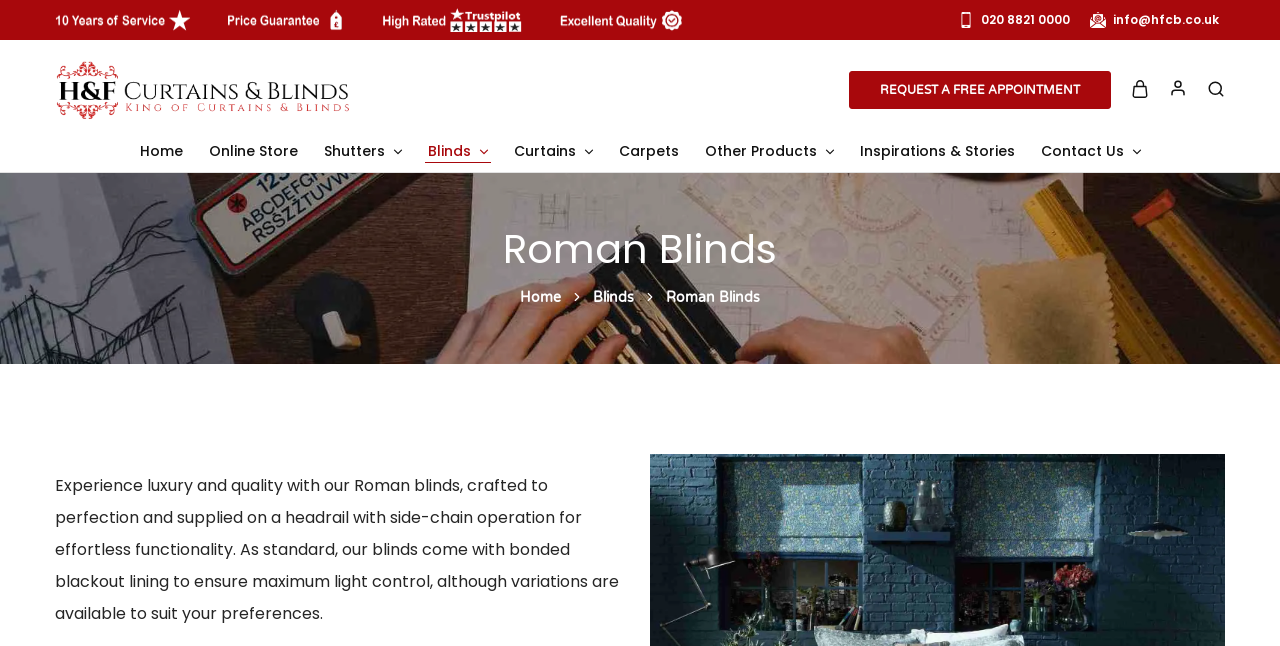Give an extensive and precise description of the webpage.

This webpage is about Roman Blinds offered by H & F Curtains and Blinds. At the top, there is a header section with the company's logo, phone number, and email address. Below the header, there is a navigation menu with links to different sections of the website, including Home, Online Store, Shutters, Blinds, Curtains, Carpets, Other Products, Inspirations & Stories, and Contact Us.

On the left side of the page, there is a prominent heading that reads "Roman Blinds". Below this heading, there is a descriptive paragraph that explains the features and benefits of the Roman Blinds, including their luxurious quality, effortless functionality, and maximum light control.

The page also has a call-to-action link to "REQUEST A FREE APPOINTMENT" and several other links and buttons that allow users to navigate to different parts of the website. There are also several images scattered throughout the page, including icons for the navigation menu items and a logo for H & F Curtains and Blinds.